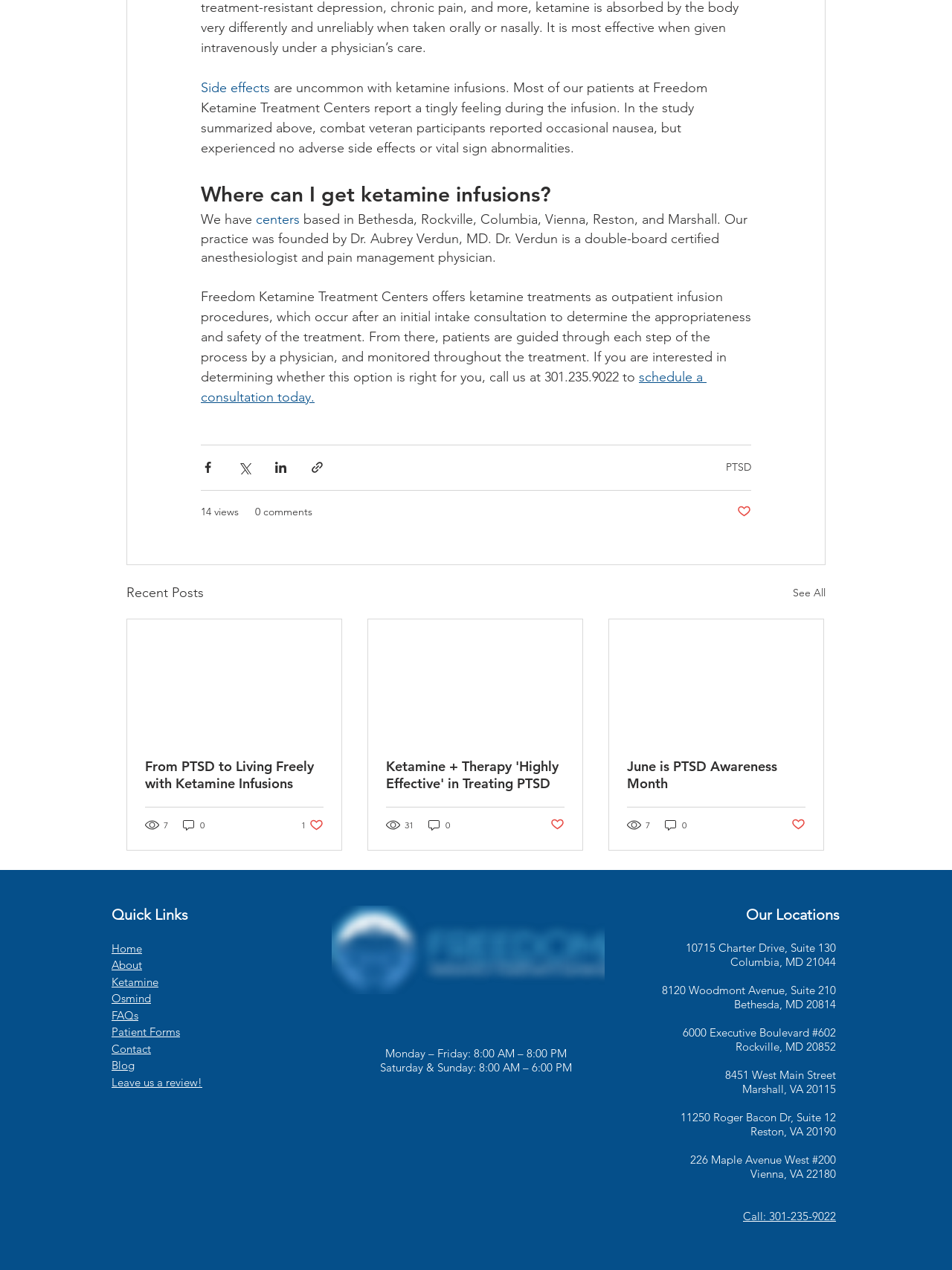Bounding box coordinates are specified in the format (top-left x, top-left y, bottom-right x, bottom-right y). All values are floating point numbers bounded between 0 and 1. Please provide the bounding box coordinate of the region this sentence describes: schedule a consultation today.

[0.211, 0.29, 0.742, 0.319]